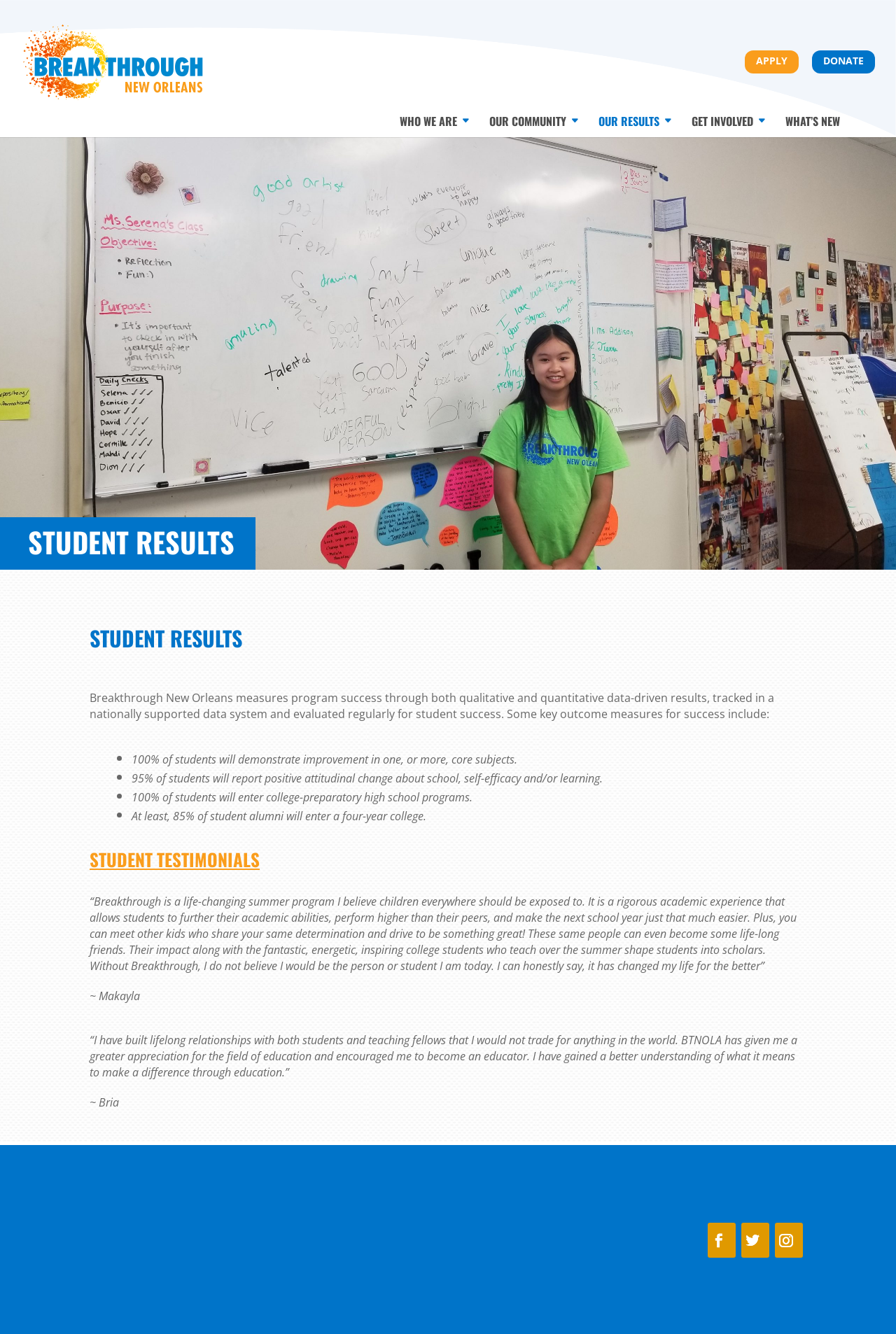Give a detailed account of the webpage's layout and content.

The webpage is about Student Results from Breakthrough New Orleans. At the top, there are five links: "APPLY", "DONATE", "Breakthrough New Orleans" (which has an accompanying image), "WHO WE ARE C", and "OUR COMMUNITY C", followed by three more links: "OUR RESULTS C", "GET INVOLVED C", and "WHAT’S NEW". 

Below these links, there is a main article section that takes up most of the page. It starts with a heading "STUDENT RESULTS" and then provides a brief description of how Breakthrough New Orleans measures program success through qualitative and quantitative data-driven results. 

The page then lists some key outcome measures for success, including 100% of students demonstrating improvement in one or more core subjects, 95% of students reporting positive attitudinal change, 100% of students entering college-preparatory high school programs, and at least 85% of student alumni entering a four-year college. 

Following this, there is a section dedicated to student testimonials, with headings "STUDENT TESTIMONIALS". This section features quotes from two students, Makayla and Bria, who share their positive experiences with Breakthrough New Orleans and how it has impacted their lives. 

At the very bottom of the page, there are three social media links represented by icons.